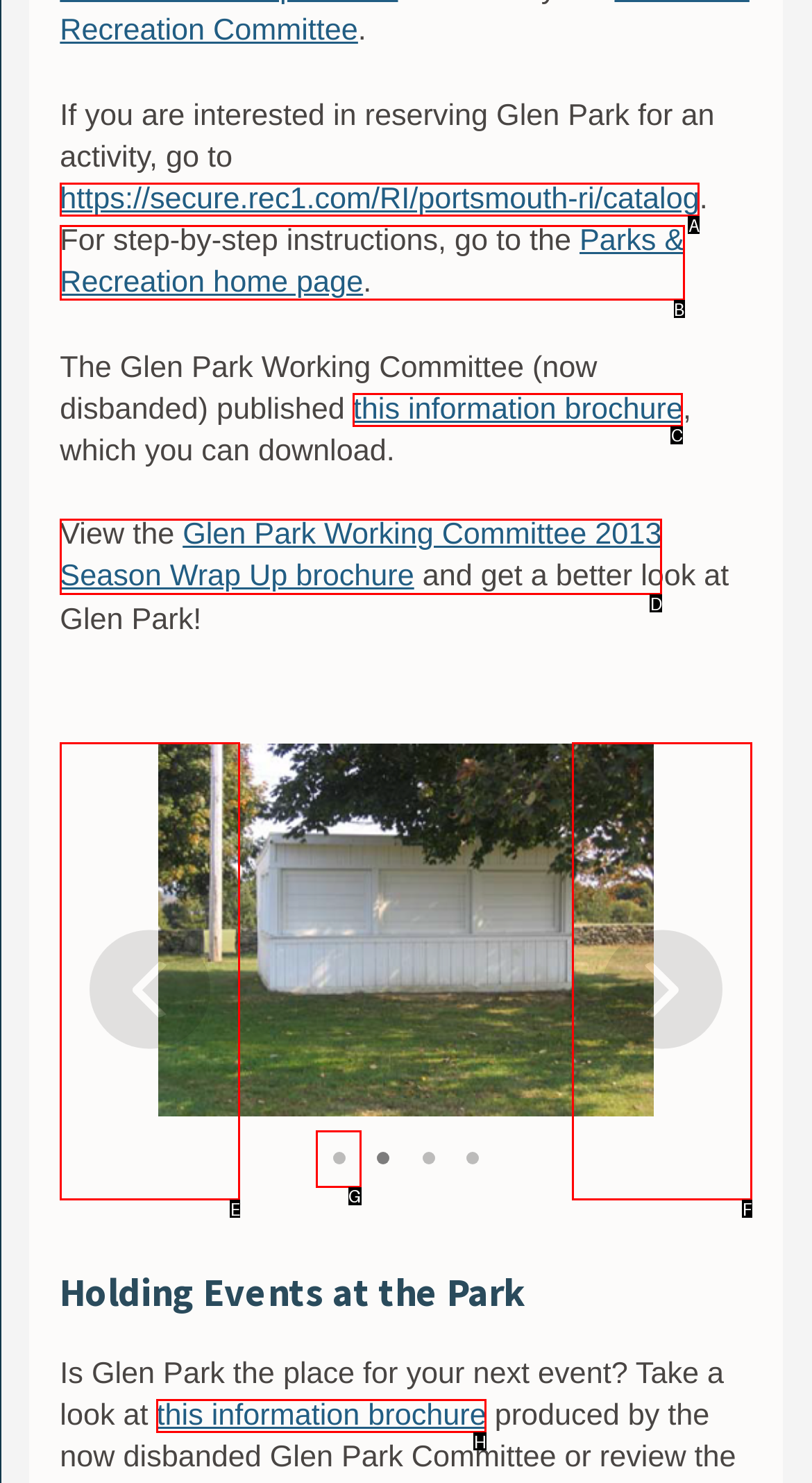Identify which lettered option to click to carry out the task: view the Glen Park Working Committee 2013 Season Wrap Up brochure. Provide the letter as your answer.

D